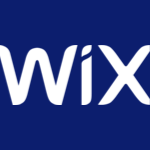What does the deep blue background of the Wix logo symbolize?
By examining the image, provide a one-word or phrase answer.

Innovation and accessibility